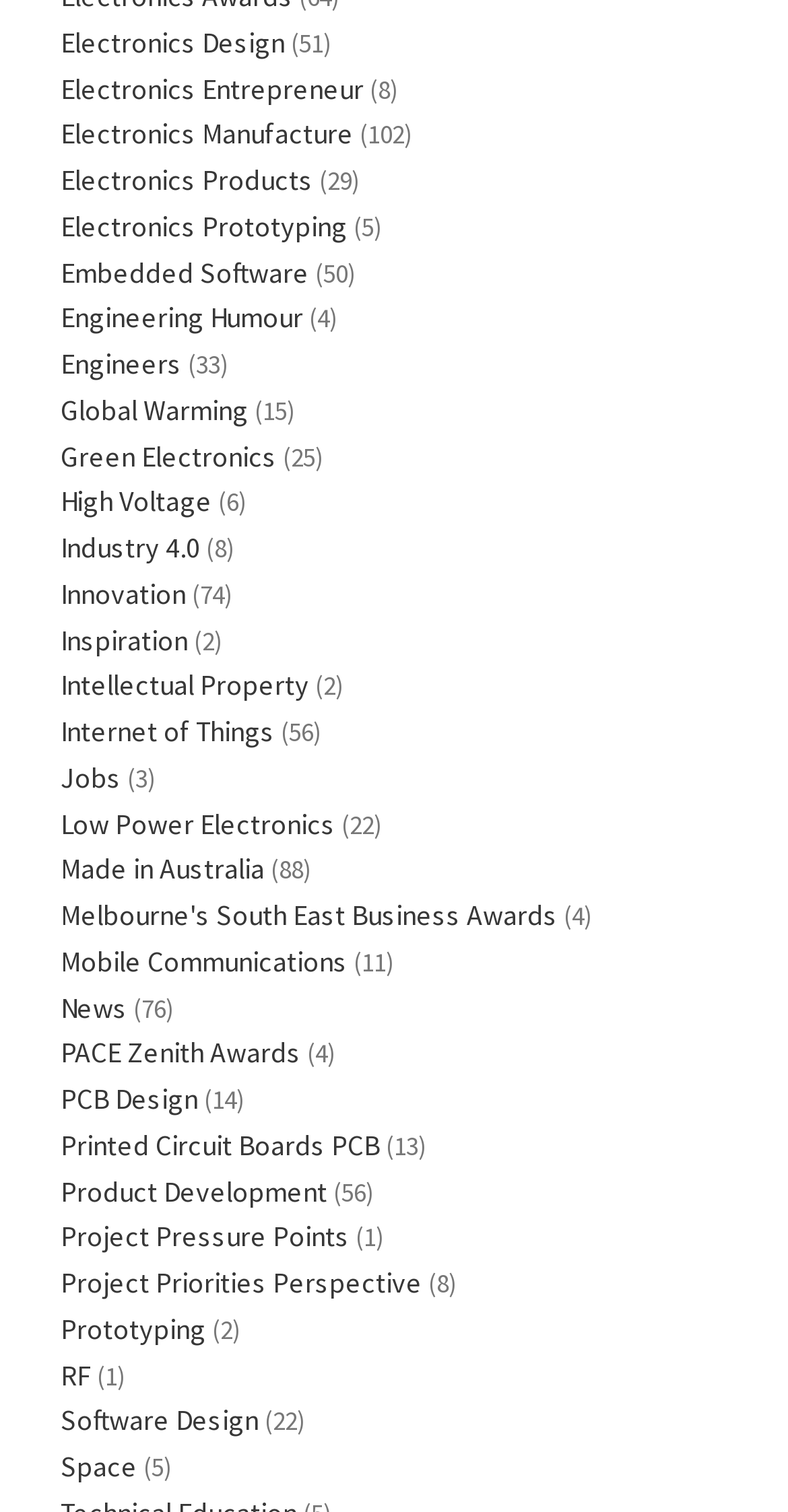What is the topic of the link with the most views?
Identify the answer in the screenshot and reply with a single word or phrase.

Innovation